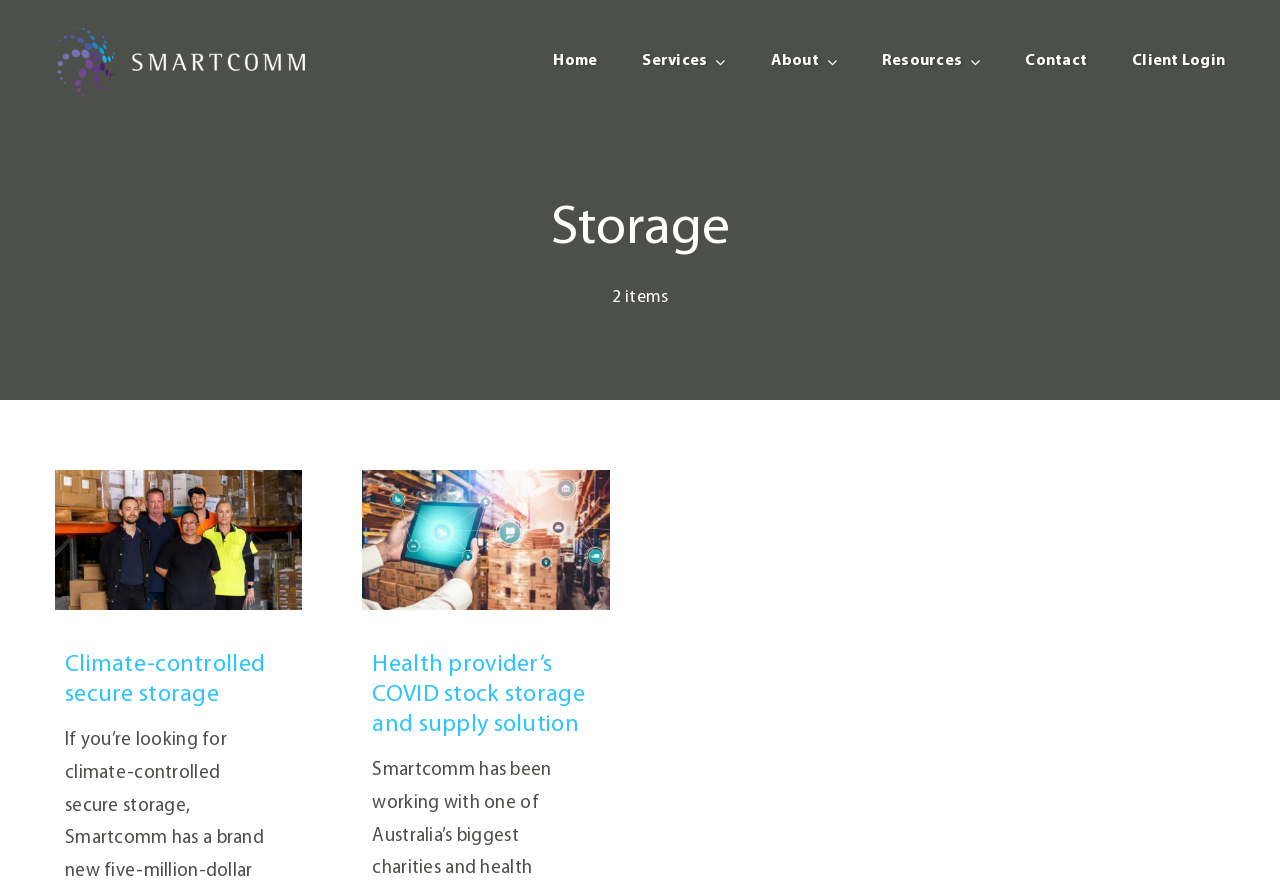Locate the bounding box of the UI element defined by this description: "title="Climate-controlled secure storage"". The coordinates should be given as four float numbers between 0 and 1, formatted as [left, top, right, bottom].

[0.043, 0.529, 0.236, 0.687]